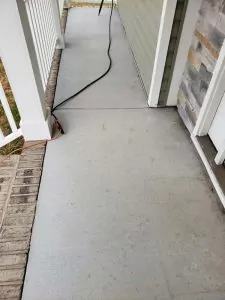Please give a succinct answer using a single word or phrase:
What is lying across the surface of the porch?

A hose